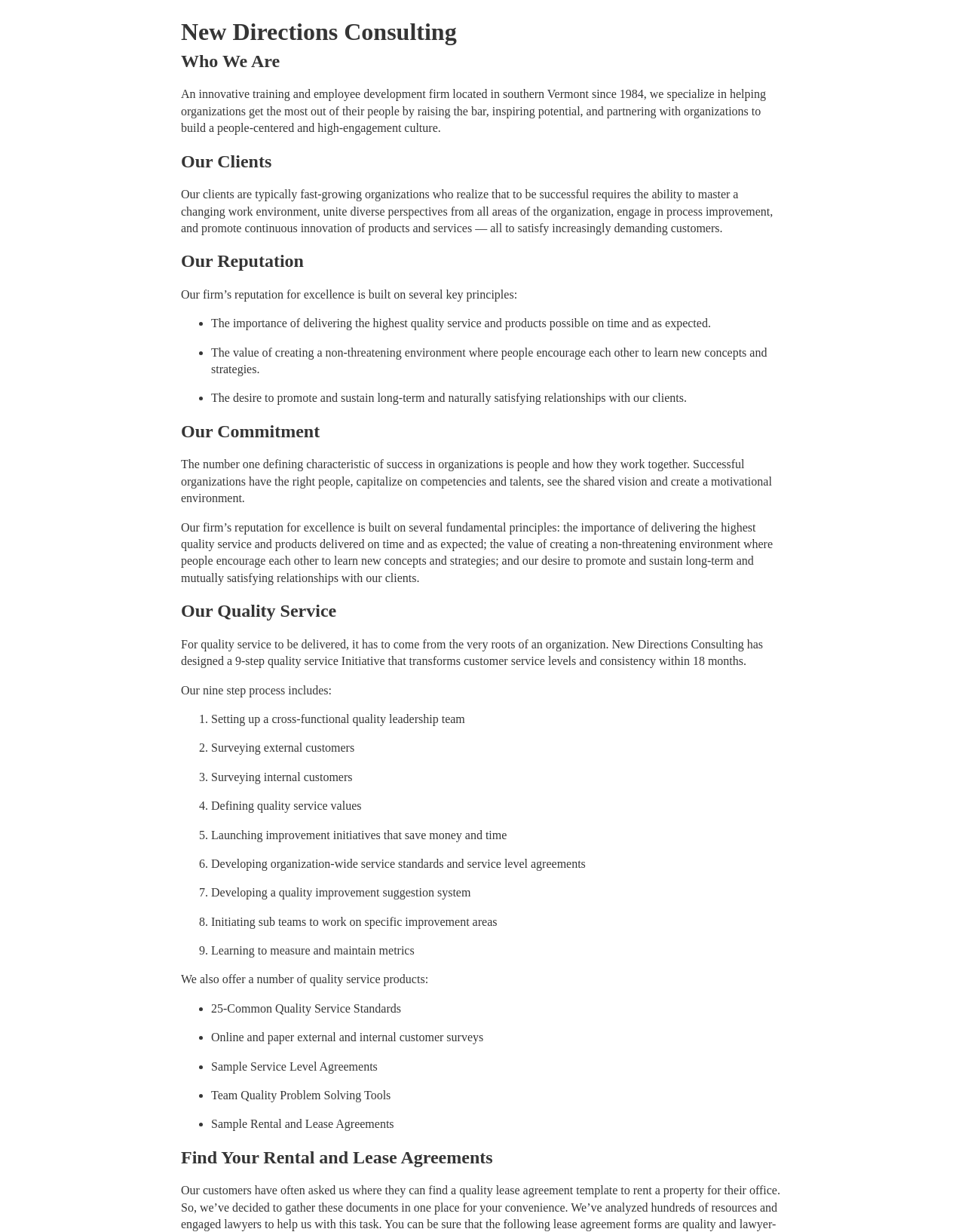What is the importance of people in organizations according to New Directions Consulting?
Provide an in-depth answer to the question, covering all aspects.

The webpage states that the number one defining characteristic of success in organizations is people and how they work together, and that successful organizations have the right people, capitalize on competencies and talents, see the shared vision, and create a motivational environment.